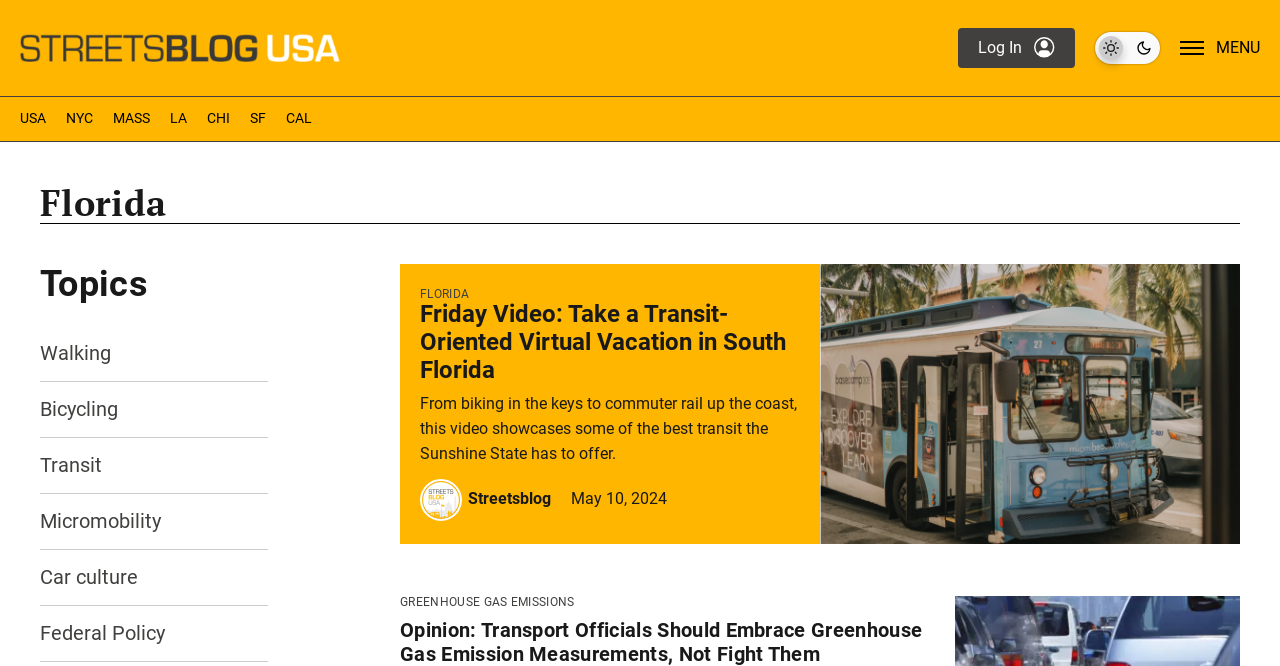Please locate the bounding box coordinates of the element that should be clicked to achieve the given instruction: "Open menu".

[0.922, 0.046, 0.984, 0.098]